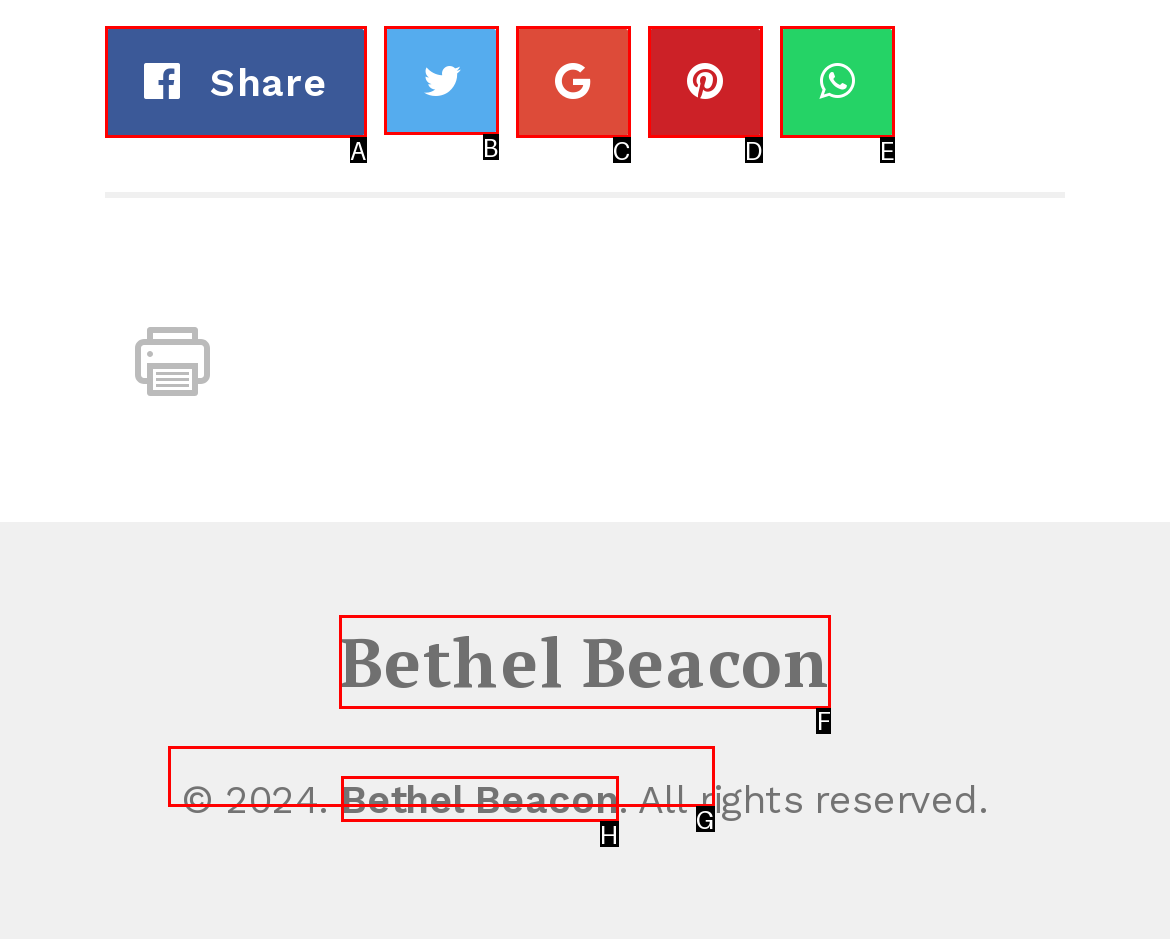Tell me the letter of the correct UI element to click for this instruction: Visit Bethel Beacon homepage. Answer with the letter only.

F